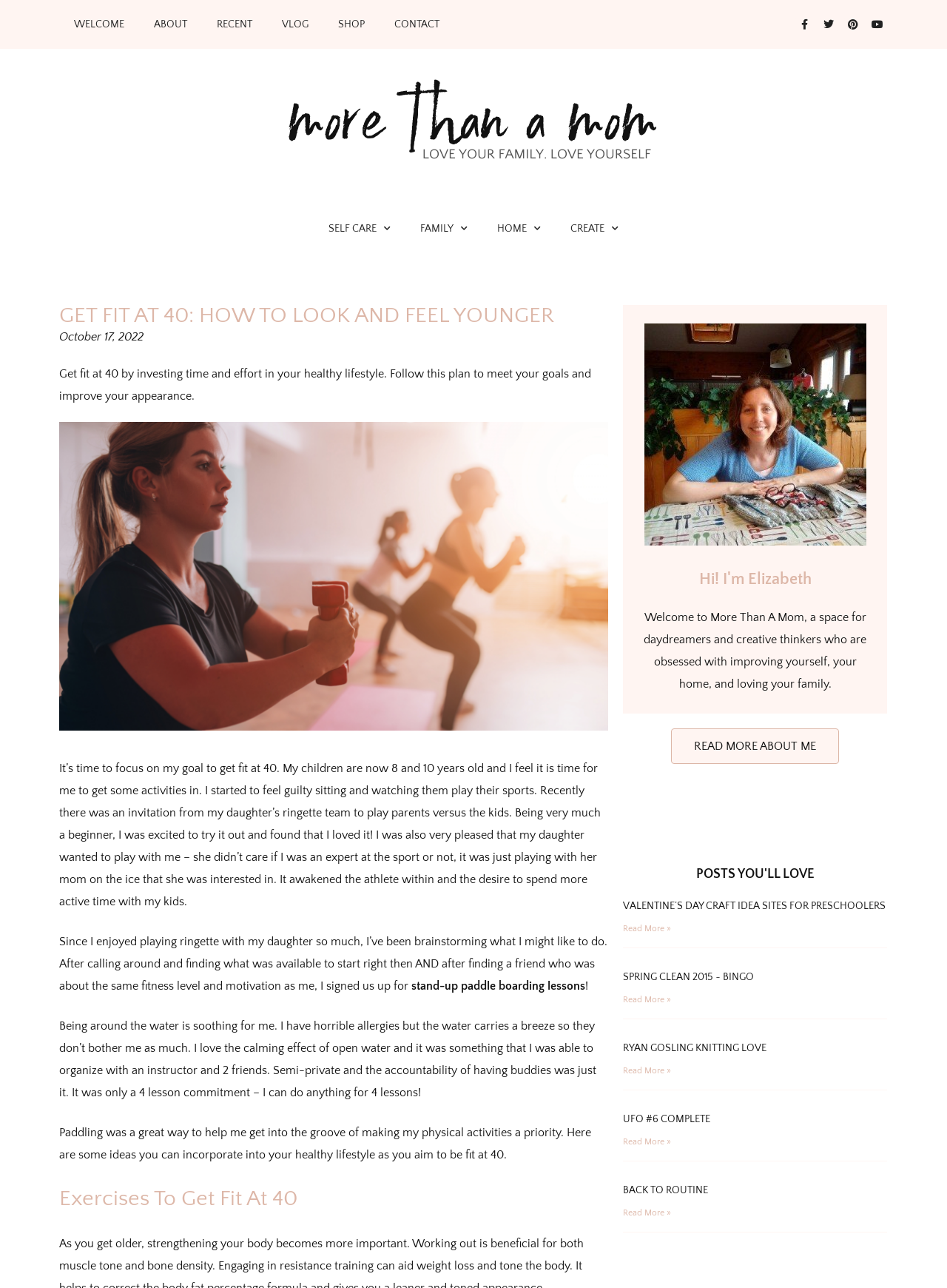How many social media links are there?
Based on the image, answer the question in a detailed manner.

I counted the number of social media links at the top right corner of the webpage, which are Facebook, Twitter, Pinterest, and Youtube.